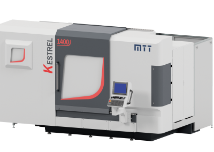Formulate a detailed description of the image content.

The image showcases the Kestrel 1400 CNC machine by Meccanotecnica Group, a sophisticated piece of equipment designed for precision engineering tasks. The machine features a sleek design with a prominent red "Kestrel" logo, highlighting its advanced technology. Its operator interface is visible, equipped with a digital display for enhanced user experience and control during operations. This model exemplifies the company's dedication to providing efficient and innovative solutions within the mechanical manufacturing sector, aimed at optimizing production lines and addressing sustainability challenges in the industry.